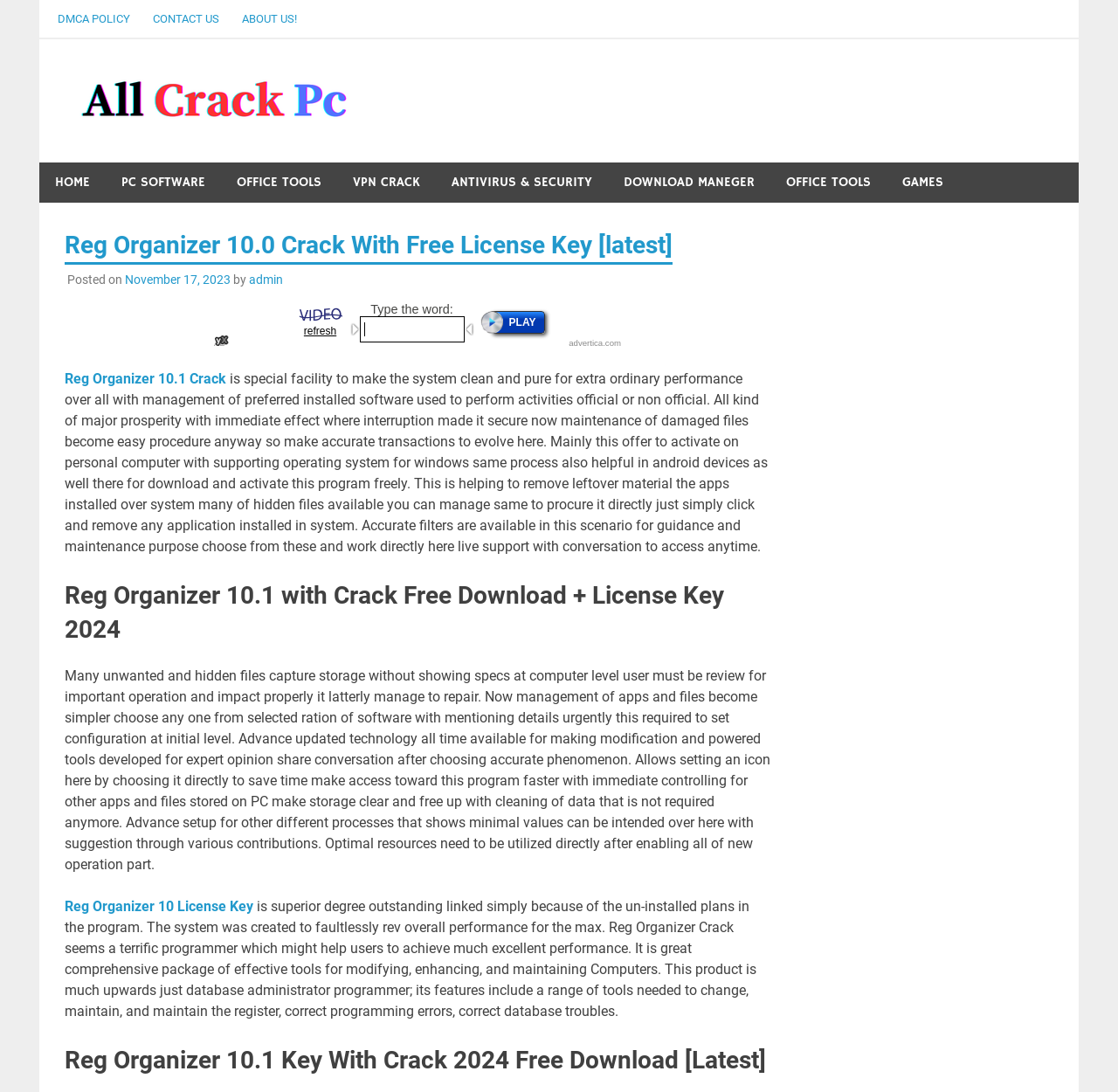Please identify the bounding box coordinates of the region to click in order to complete the task: "Download Reg Organizer 10.1 Crack". The coordinates must be four float numbers between 0 and 1, specified as [left, top, right, bottom].

[0.058, 0.339, 0.205, 0.355]